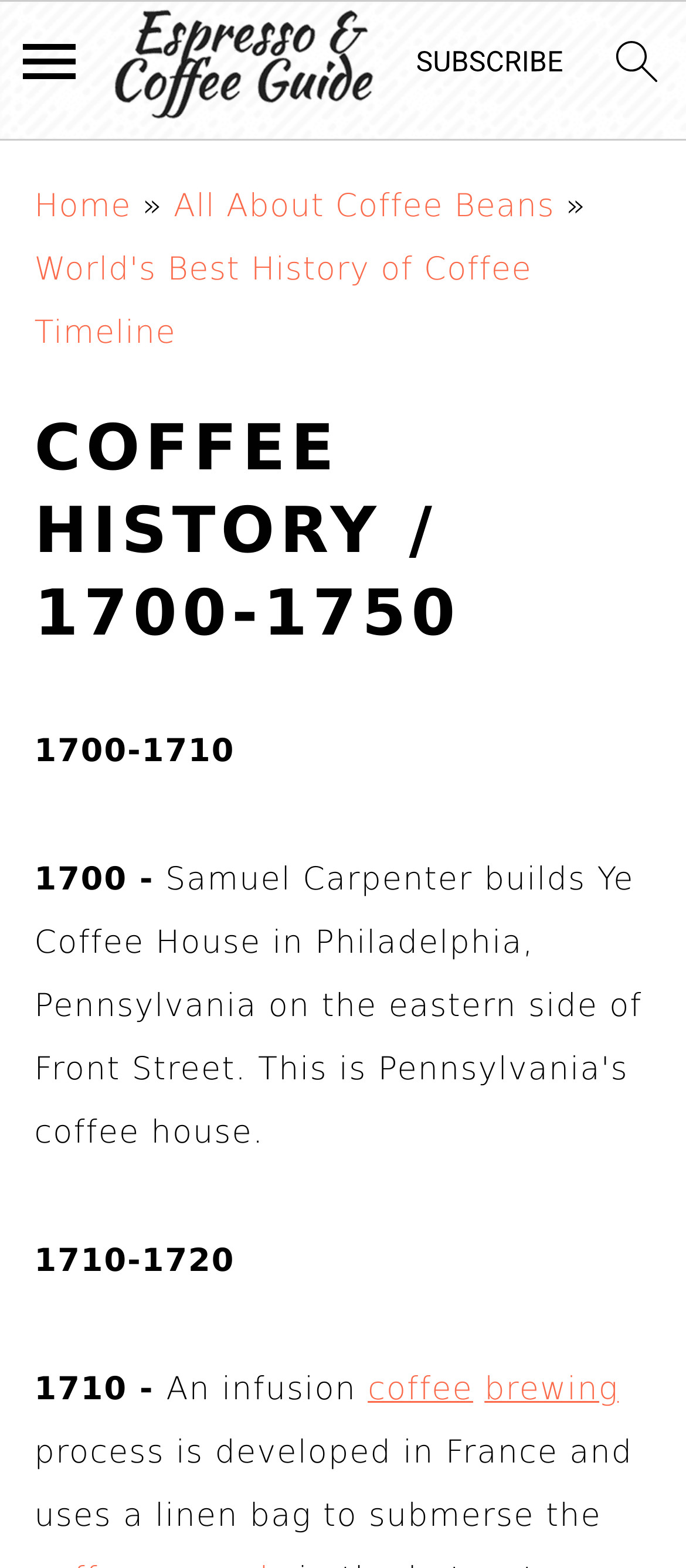What is the link related to coffee on the webpage?
Look at the image and answer with only one word or phrase.

coffee